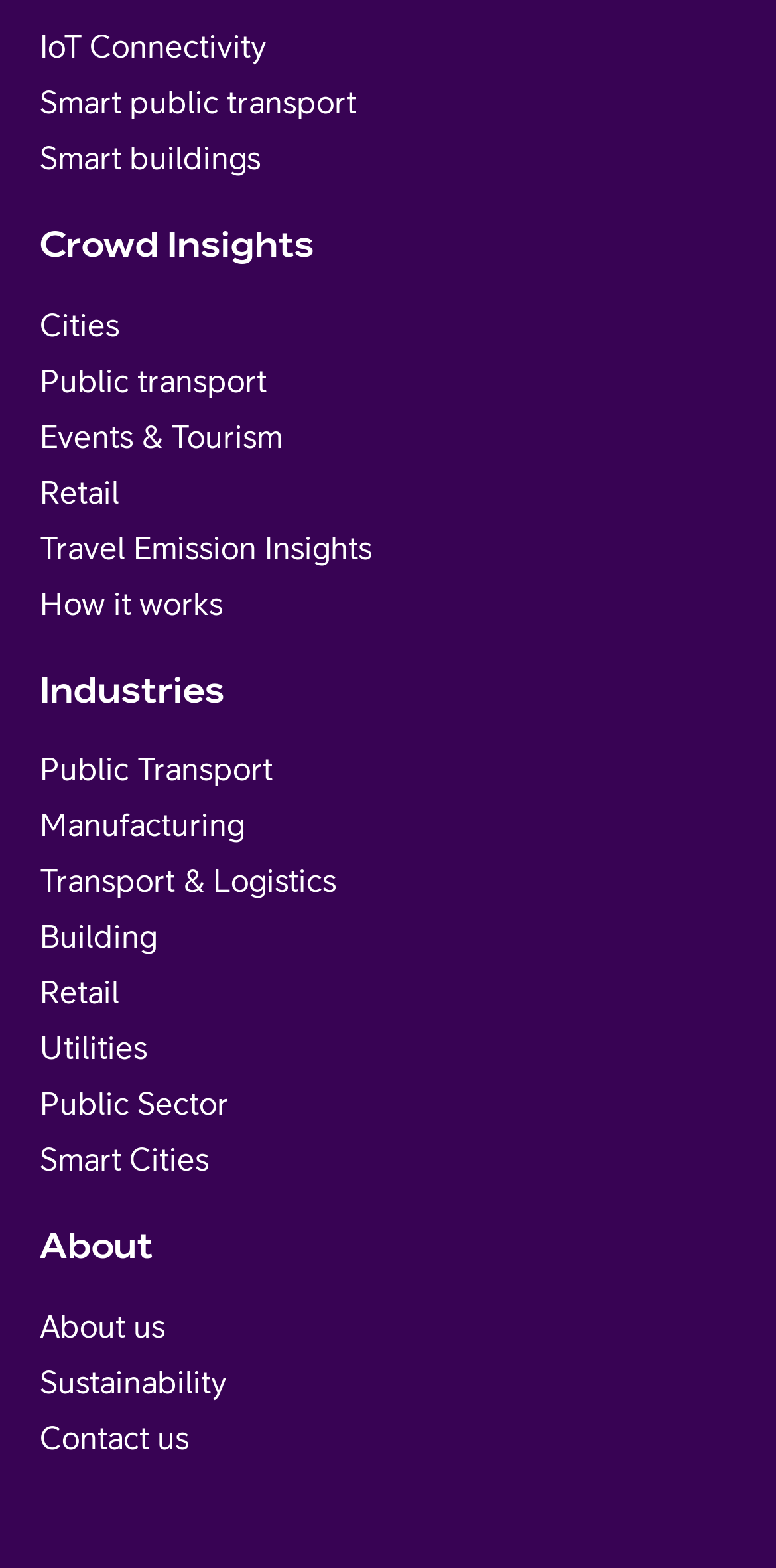Provide a brief response to the question below using one word or phrase:
Are there any links related to transportation?

Yes